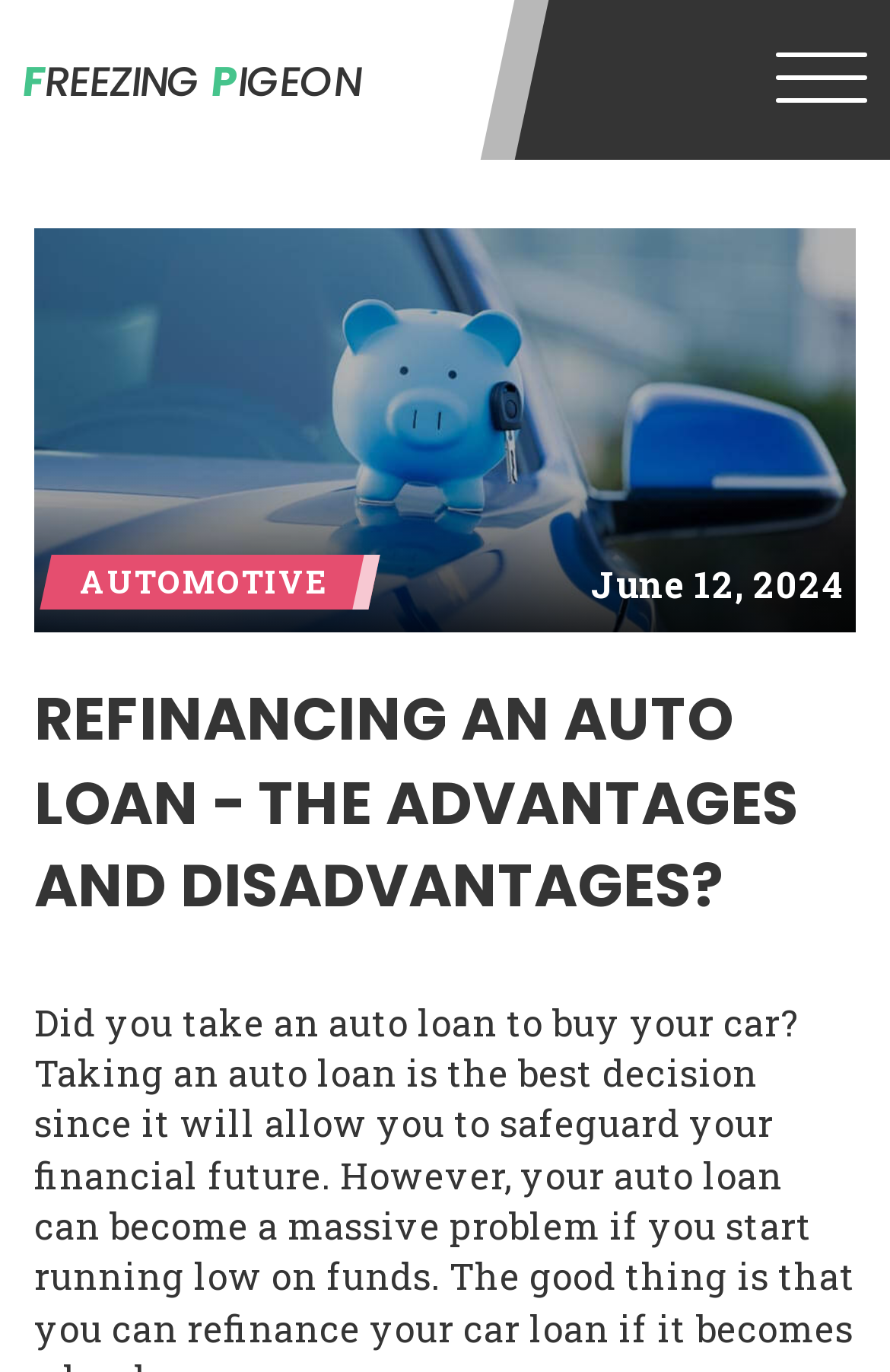What is the title of the link at the top?
Look at the screenshot and provide an in-depth answer.

I found the title of the link by examining the link element at coordinates [0.017, 0.004, 0.483, 0.112], which contains the text 'FREEZING PIGEON'.